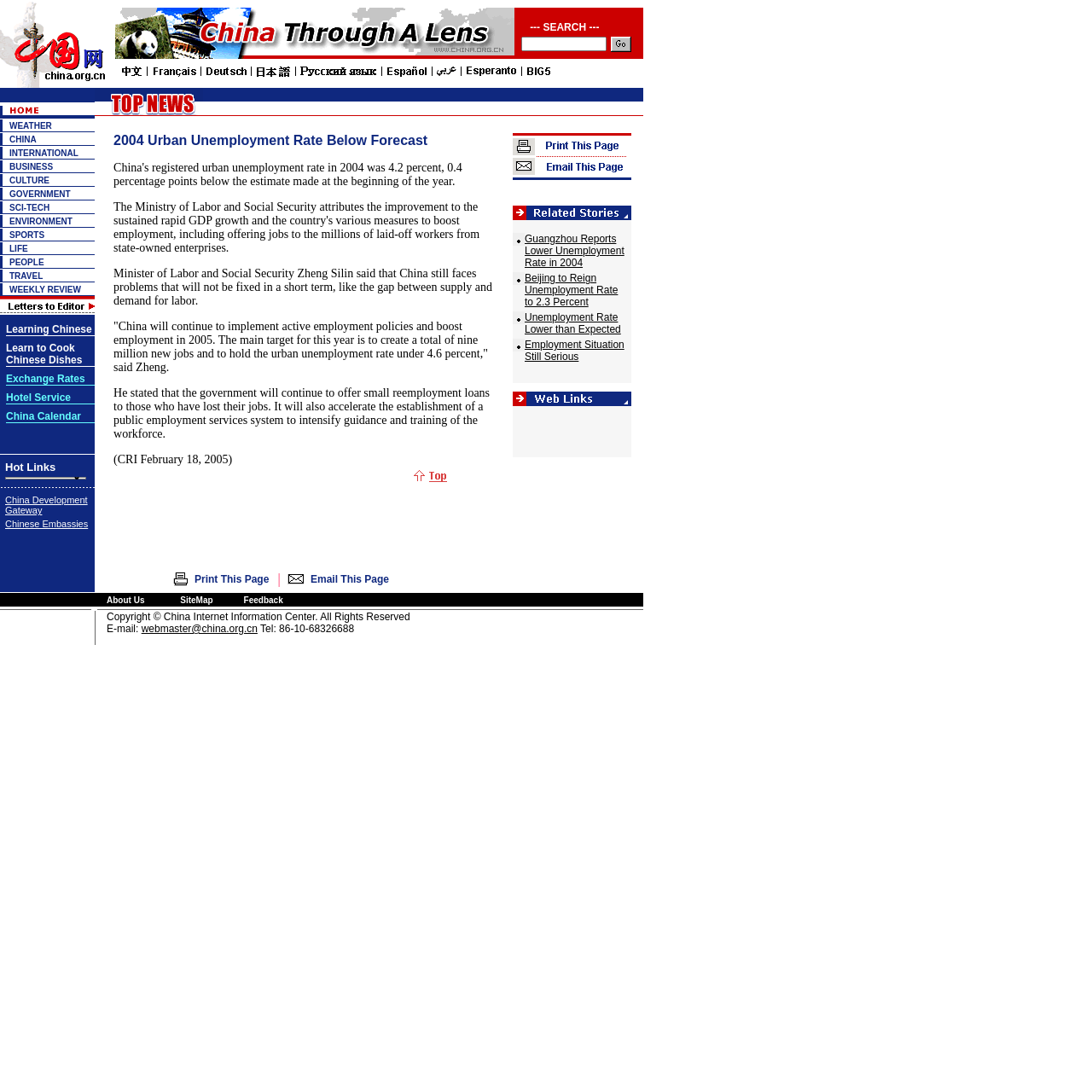What is the purpose of the search bar?
Using the image as a reference, answer with just one word or a short phrase.

To search for news articles